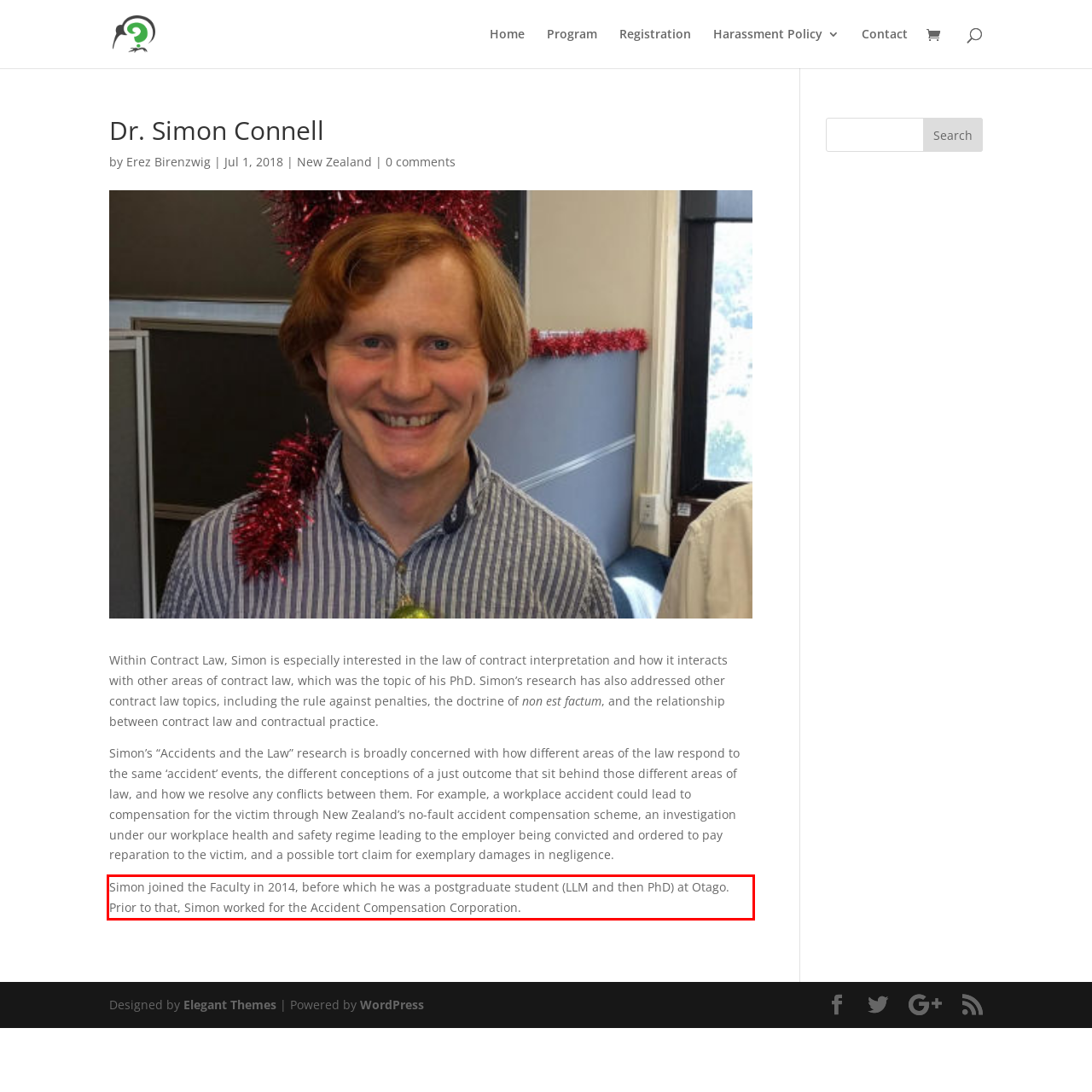Examine the webpage screenshot, find the red bounding box, and extract the text content within this marked area.

Simon joined the Faculty in 2014, before which he was a postgraduate student (LLM and then PhD) at Otago. Prior to that, Simon worked for the Accident Compensation Corporation.